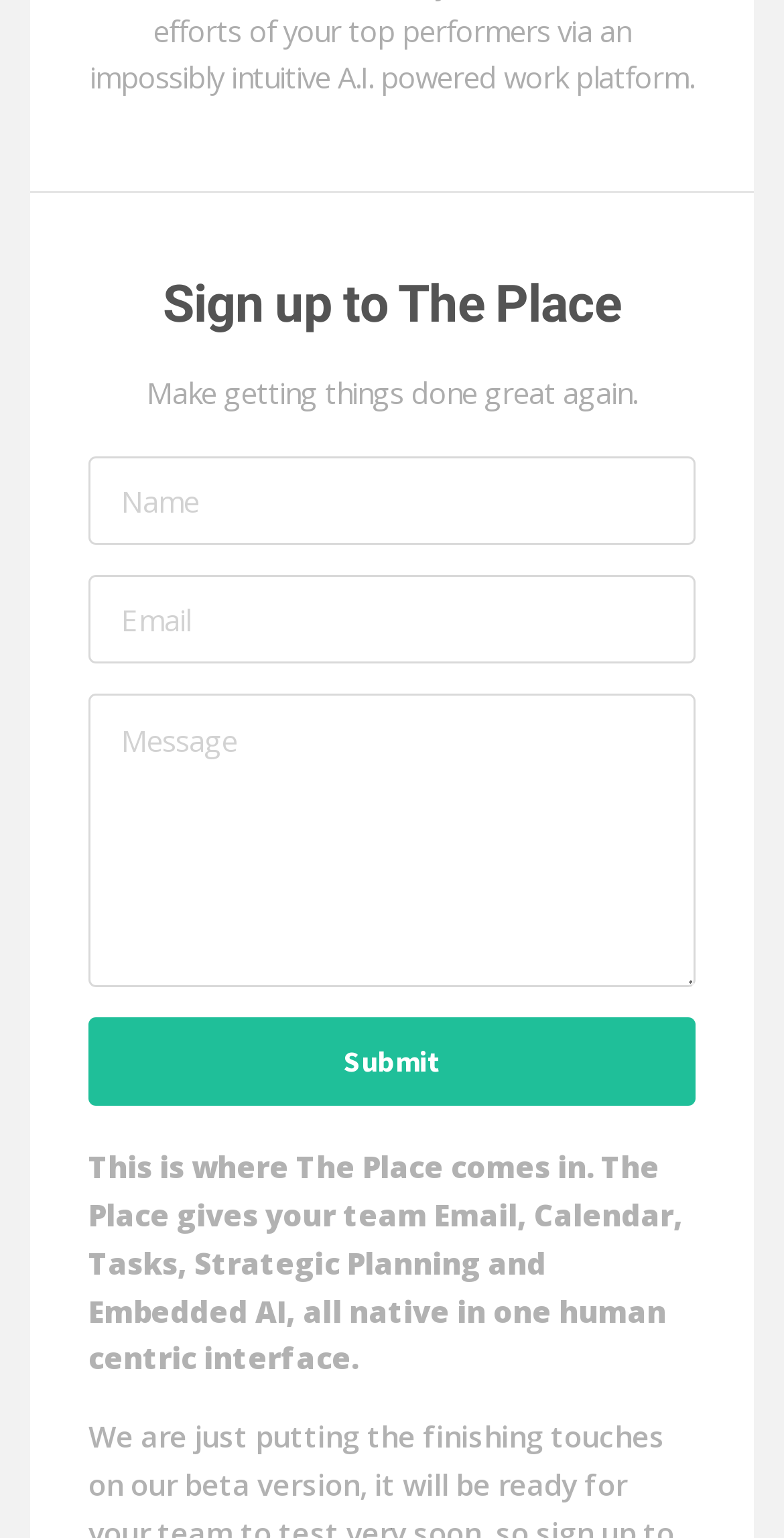Answer the question using only a single word or phrase: 
What is the purpose of The Place?

Team collaboration